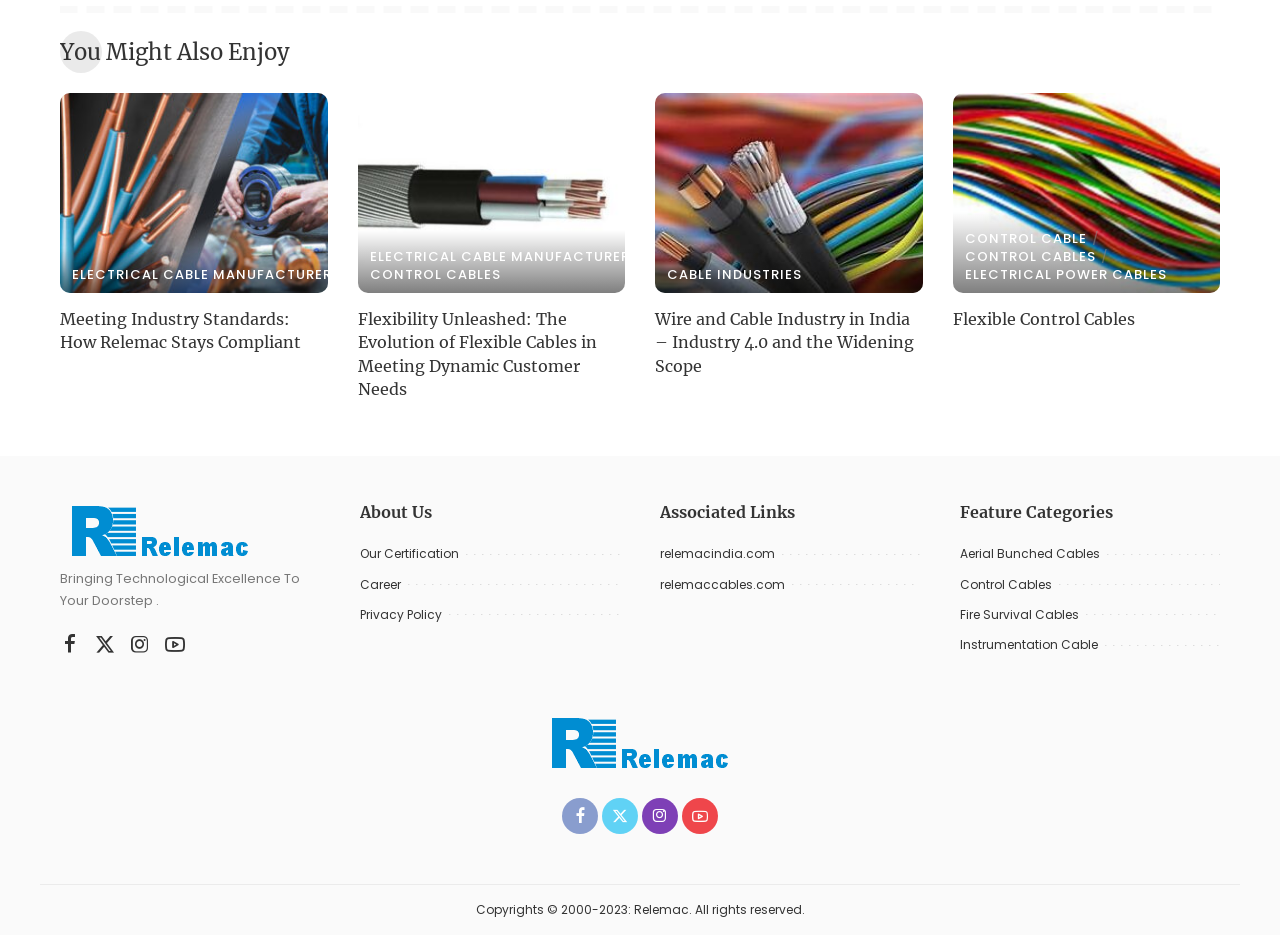What is the topic of the first article?
Can you provide a detailed and comprehensive answer to the question?

The first article is mentioned in the heading element with the text 'Meeting Industry Standards: How Relemac Stays Compliant'. This suggests that the topic of the article is about meeting industry standards and how Relemac stays compliant with them.